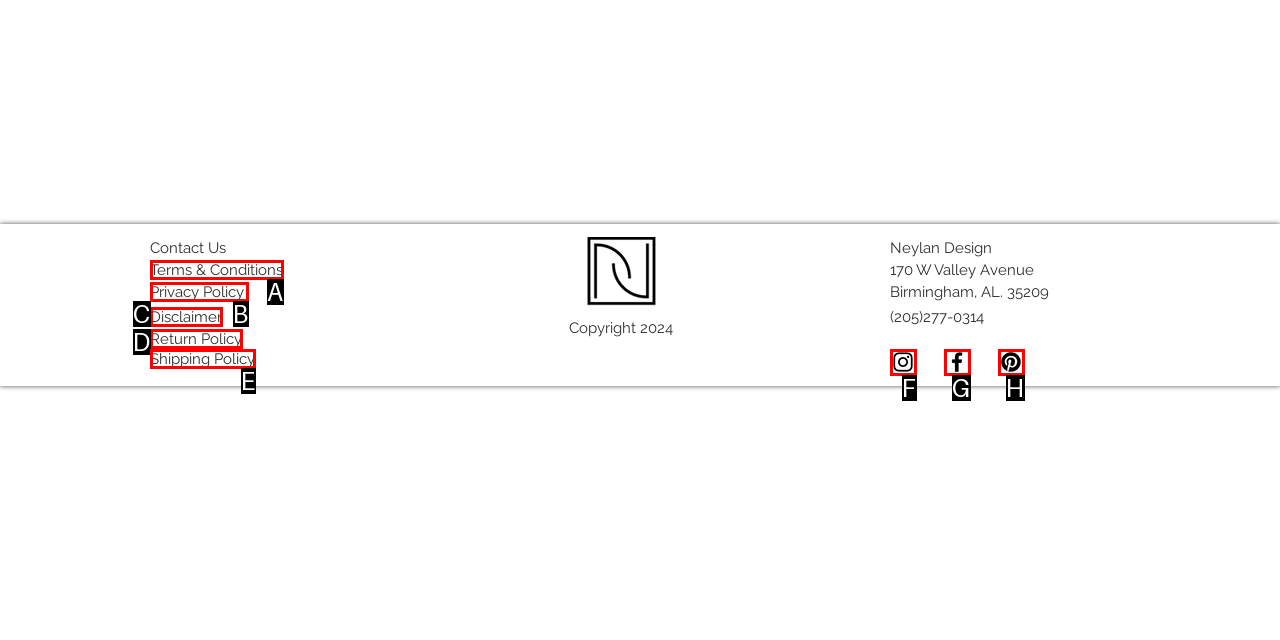With the description: Terms & Conditions, find the option that corresponds most closely and answer with its letter directly.

A